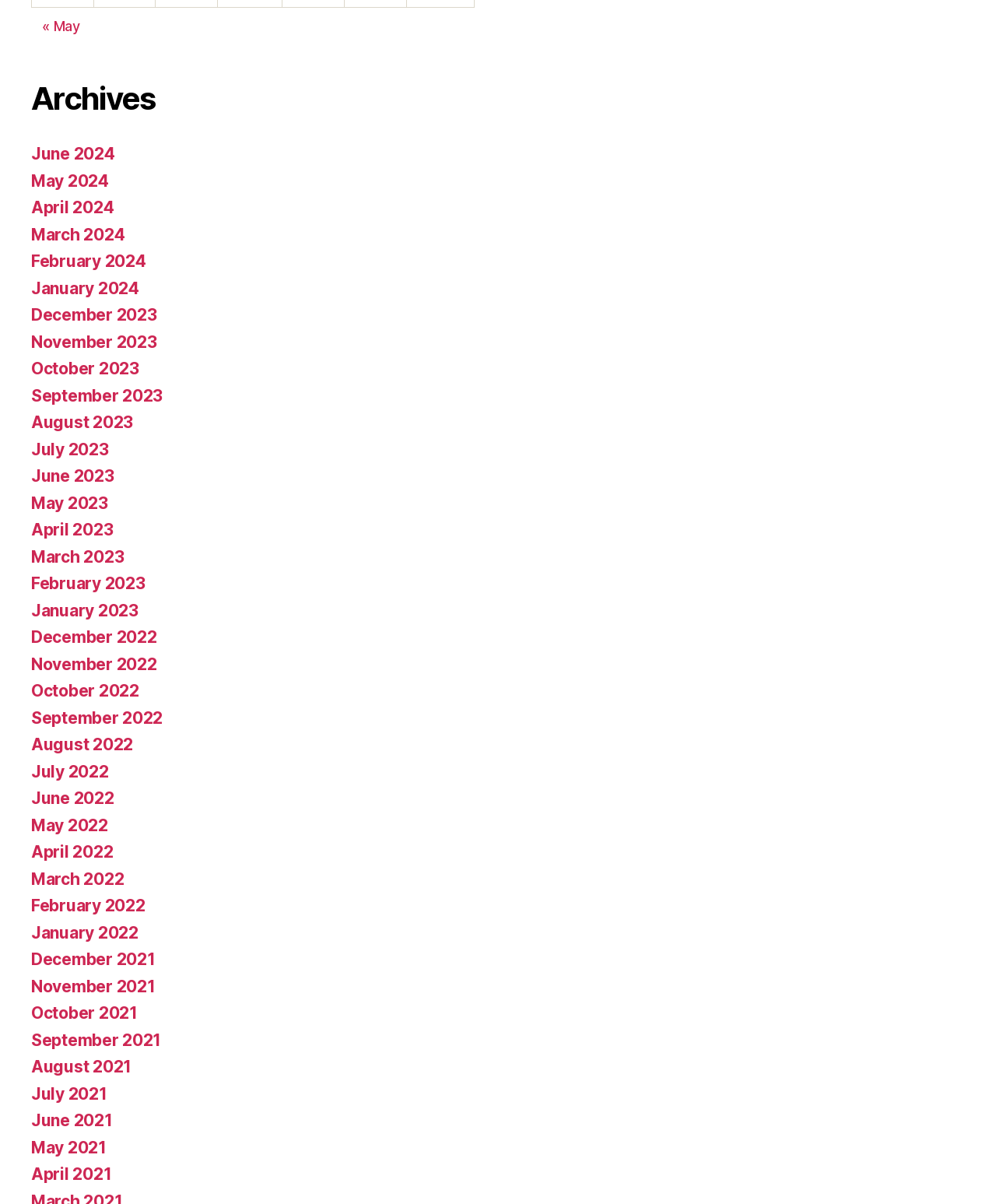Identify the bounding box of the UI component described as: "September 2021".

[0.031, 0.856, 0.162, 0.872]